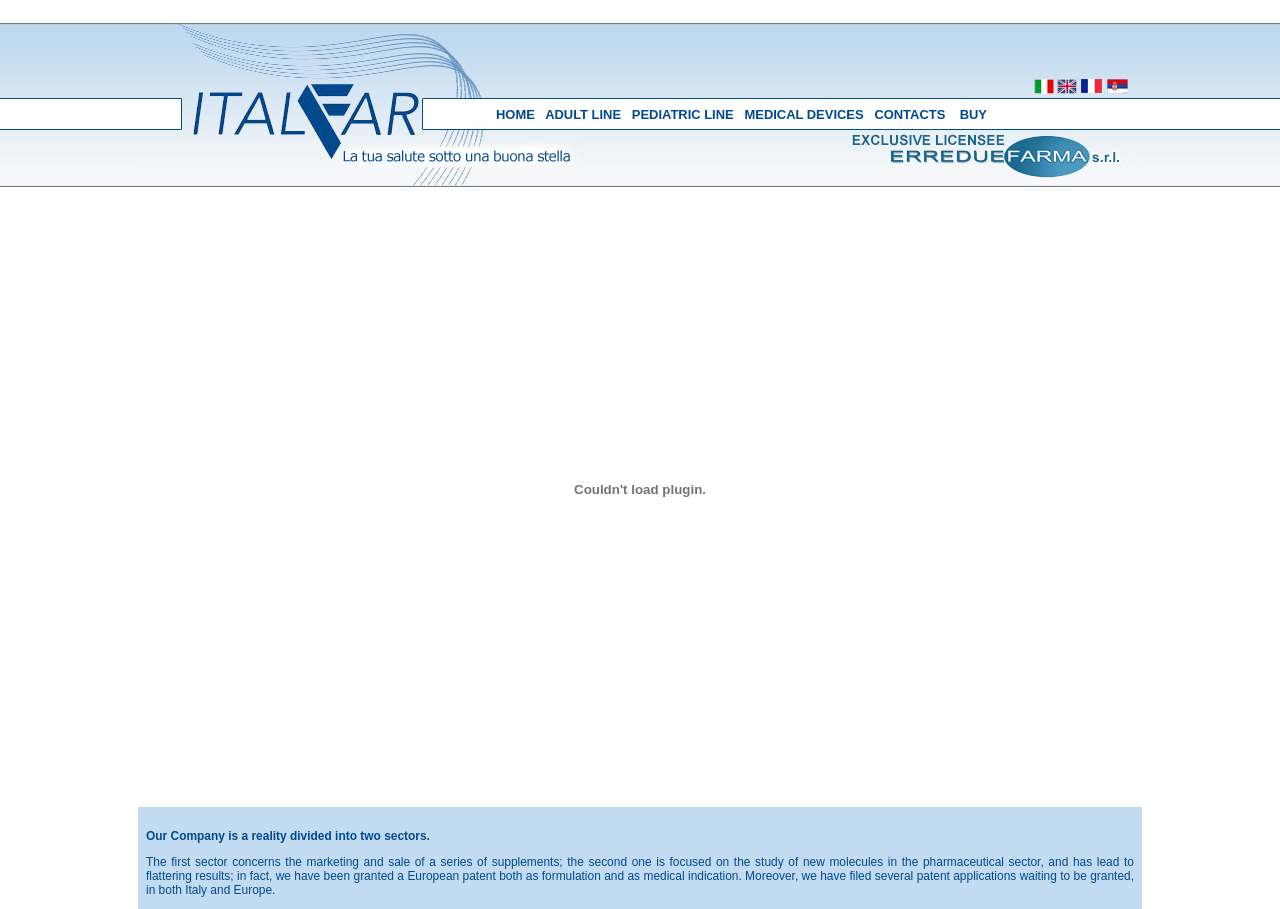Respond to the question with just a single word or phrase: 
What is the last item in the top navigation bar?

BUY